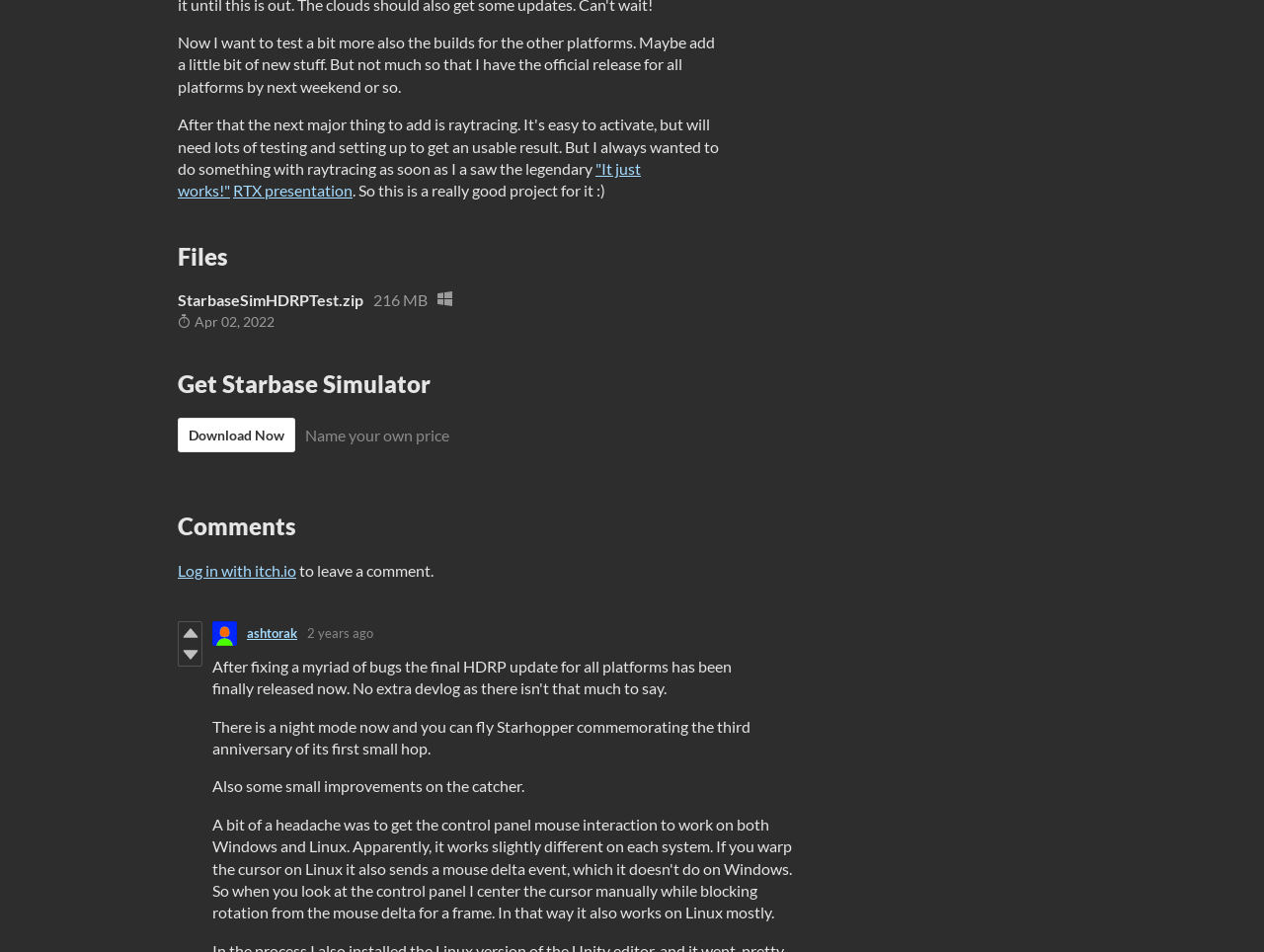What is the theme of the project mentioned in the text?
Based on the image, answer the question with as much detail as possible.

The answer can be inferred from the mention of 'Starhopper' and 'catcher' in the text, which are related to space exploration, indicating the theme of the project.